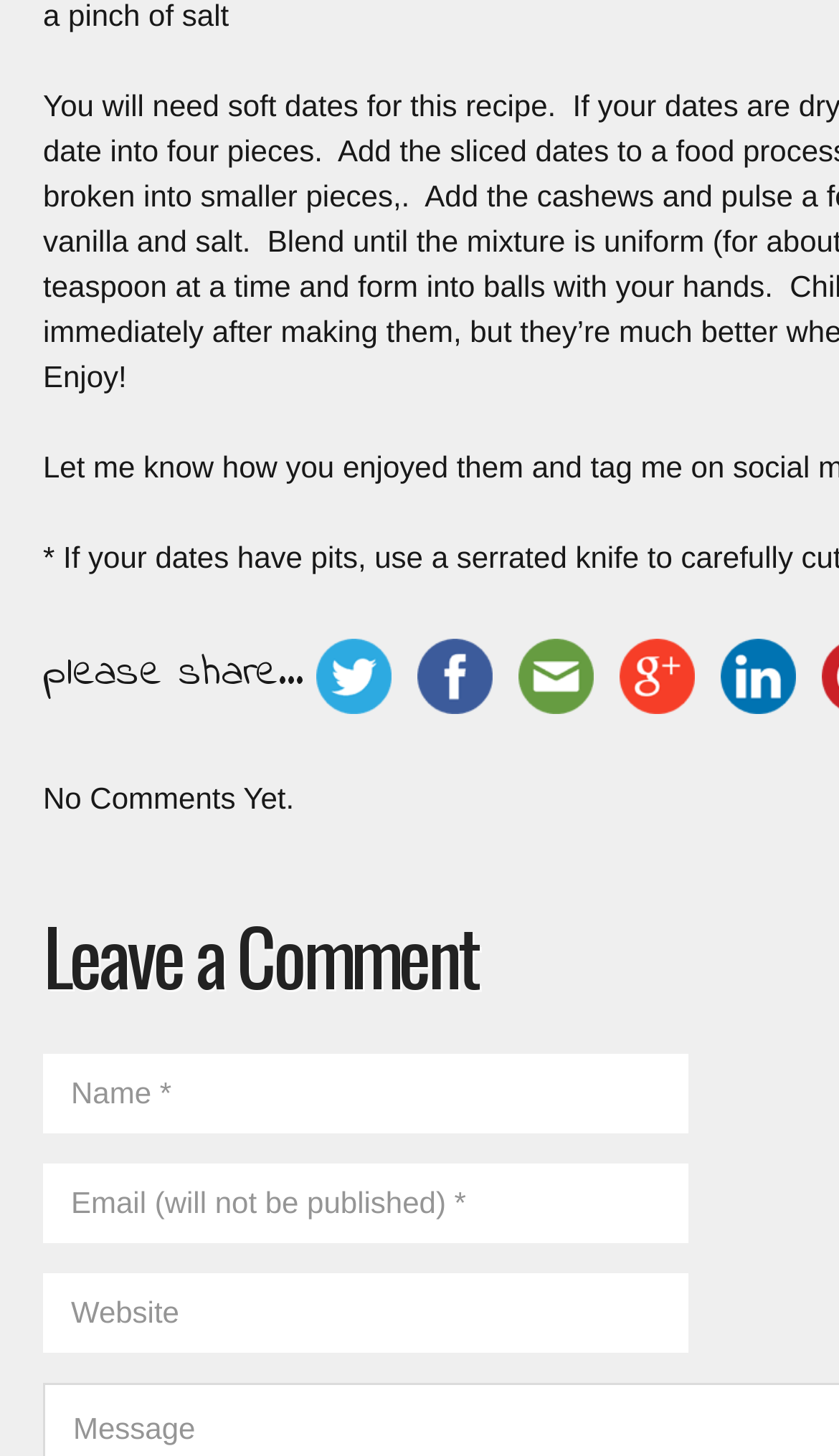How many social media platforms are available for sharing?
Using the image as a reference, answer the question with a short word or phrase.

5